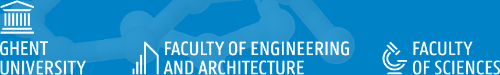How many faculties are represented on the banner?
Use the image to answer the question with a single word or phrase.

two